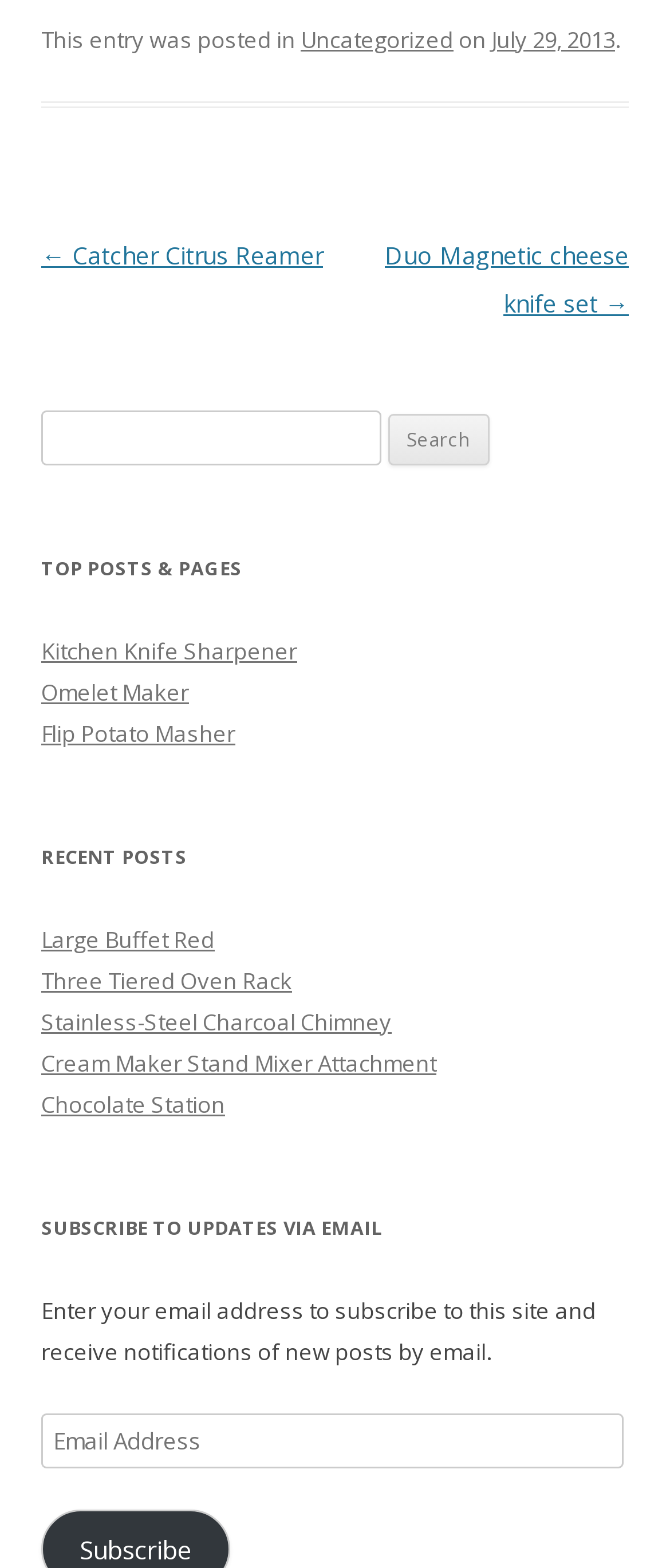Please find the bounding box coordinates of the clickable region needed to complete the following instruction: "Go to the previous post". The bounding box coordinates must consist of four float numbers between 0 and 1, i.e., [left, top, right, bottom].

[0.062, 0.152, 0.482, 0.173]